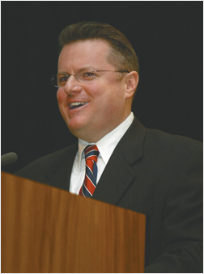Please answer the following question using a single word or phrase: Is the event related to the legal profession?

Yes